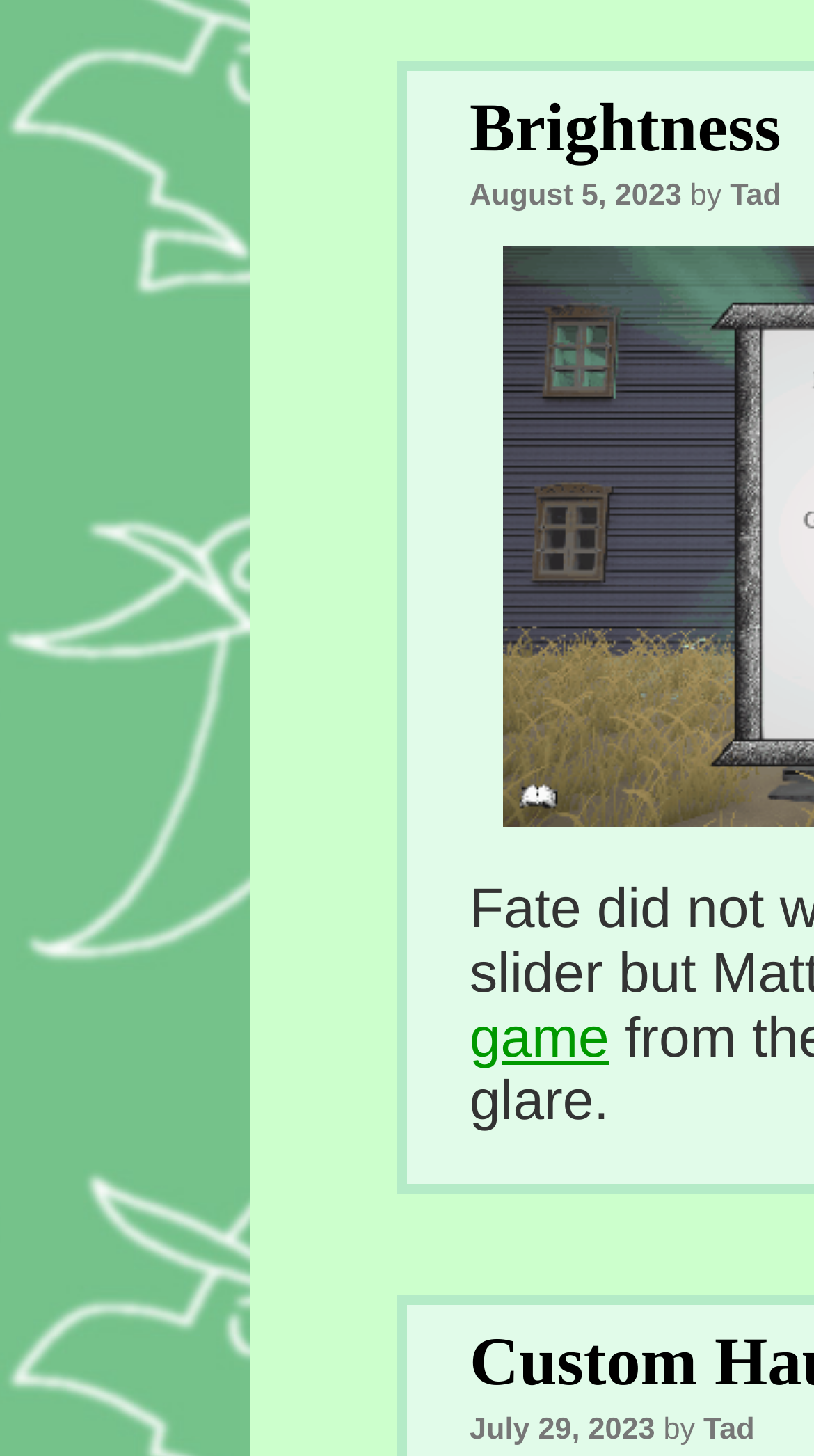From the webpage screenshot, predict the bounding box coordinates (top-left x, top-left y, bottom-right x, bottom-right y) for the UI element described here: August 5, 2023

[0.577, 0.123, 0.837, 0.146]